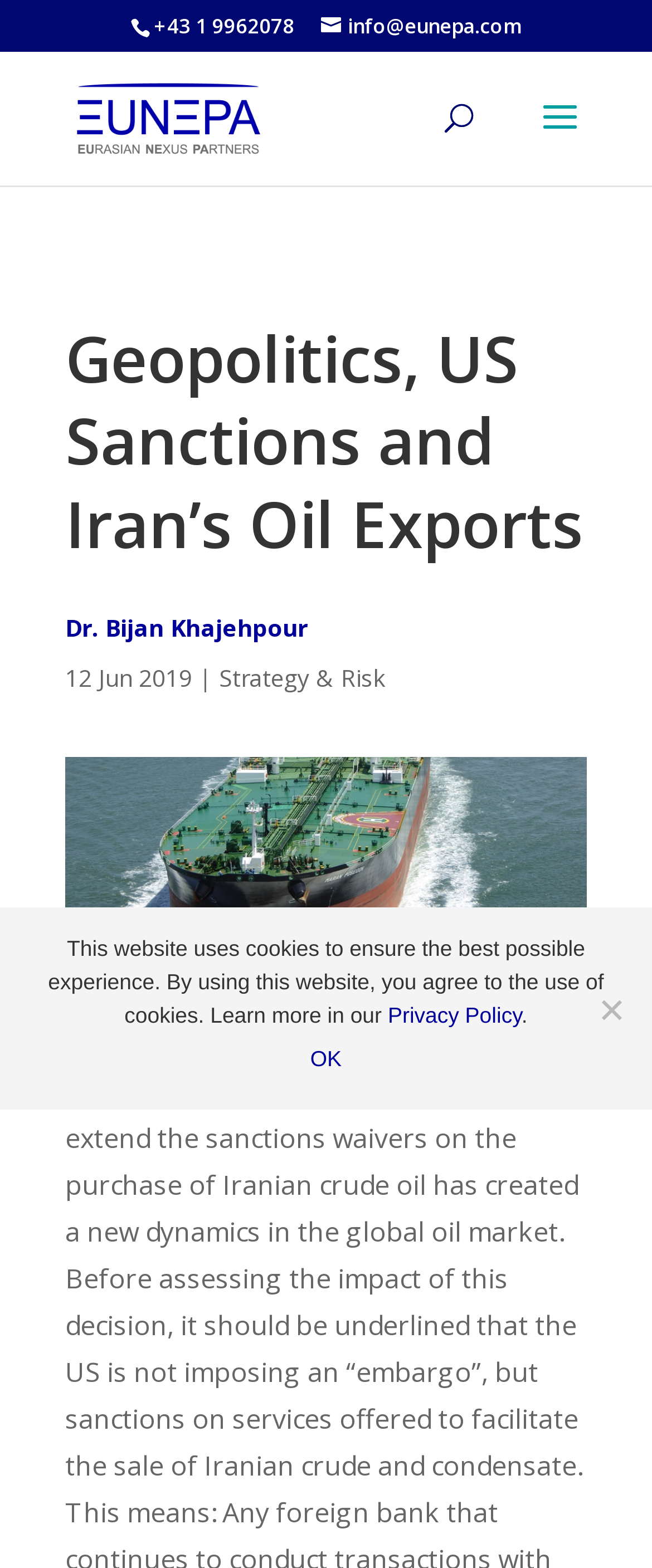From the webpage screenshot, predict the bounding box coordinates (top-left x, top-left y, bottom-right x, bottom-right y) for the UI element described here: name="s" placeholder="Search …" title="Search for:"

[0.463, 0.033, 0.823, 0.035]